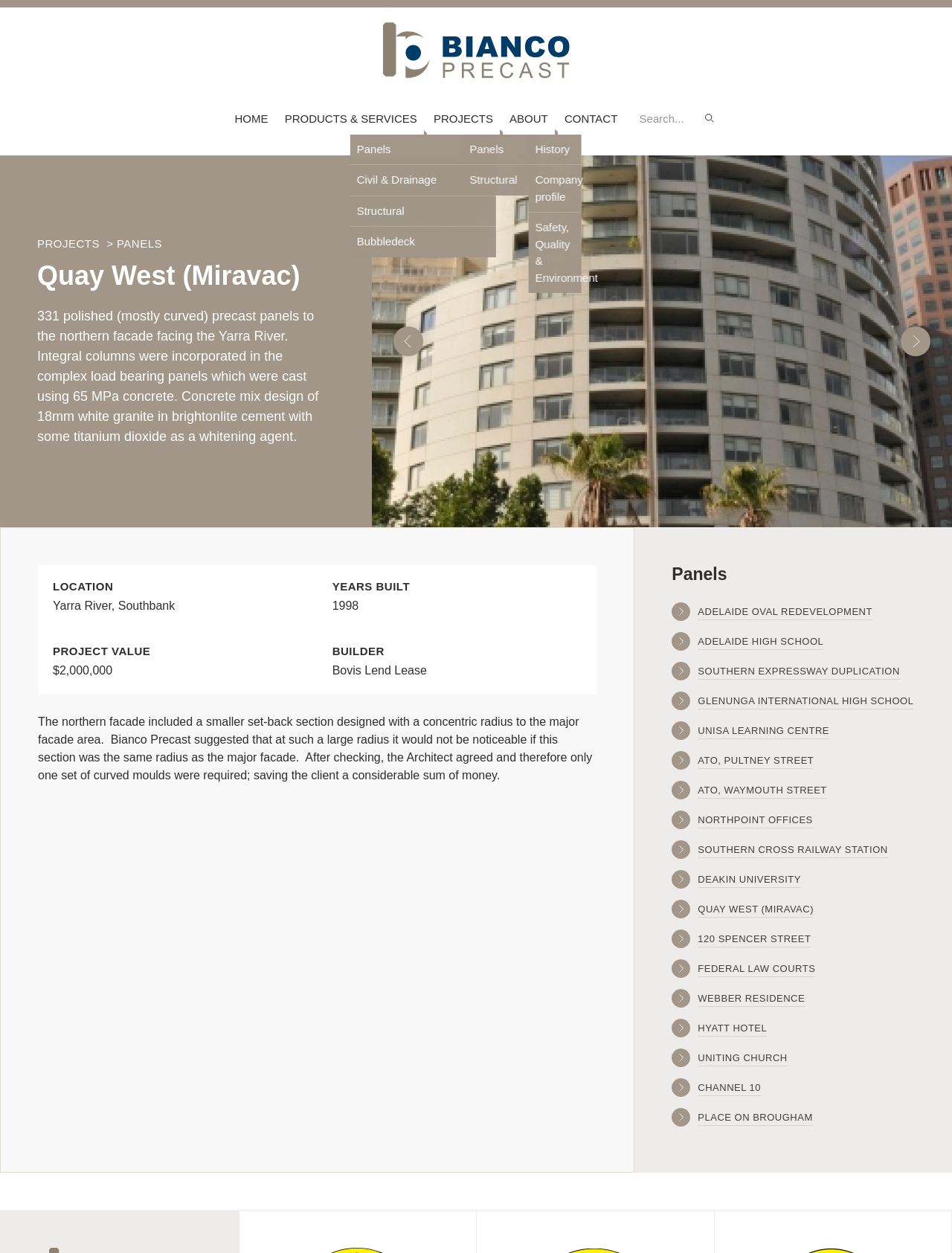Locate the UI element described by Projects and provide its bounding box coordinates. Use the format (top-left x, top-left y, bottom-right x, bottom-right y) with all values as floating point numbers between 0 and 1.

[0.039, 0.189, 0.105, 0.199]